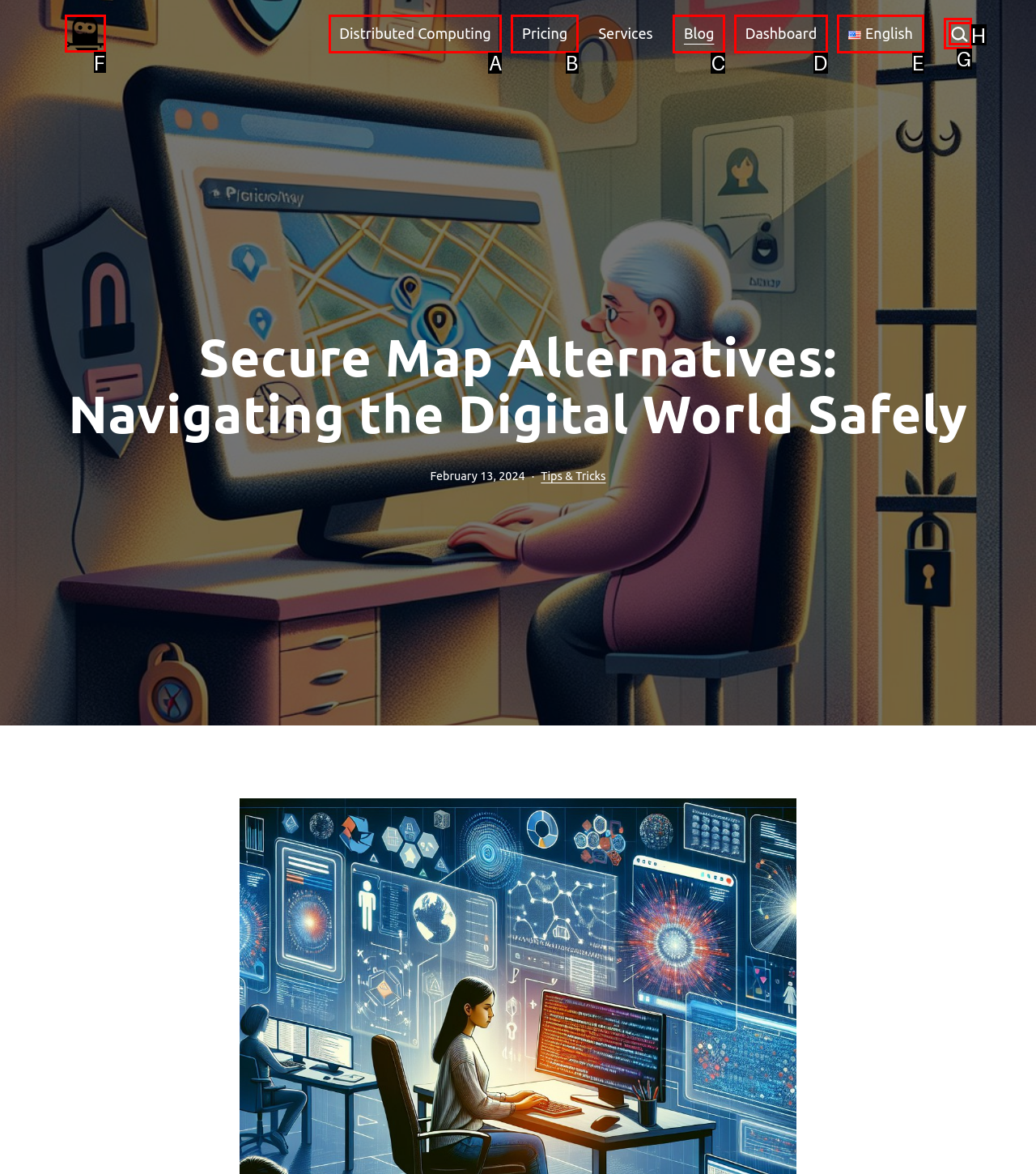Tell me which one HTML element best matches the description: Back To Archive Home Page
Answer with the option's letter from the given choices directly.

None